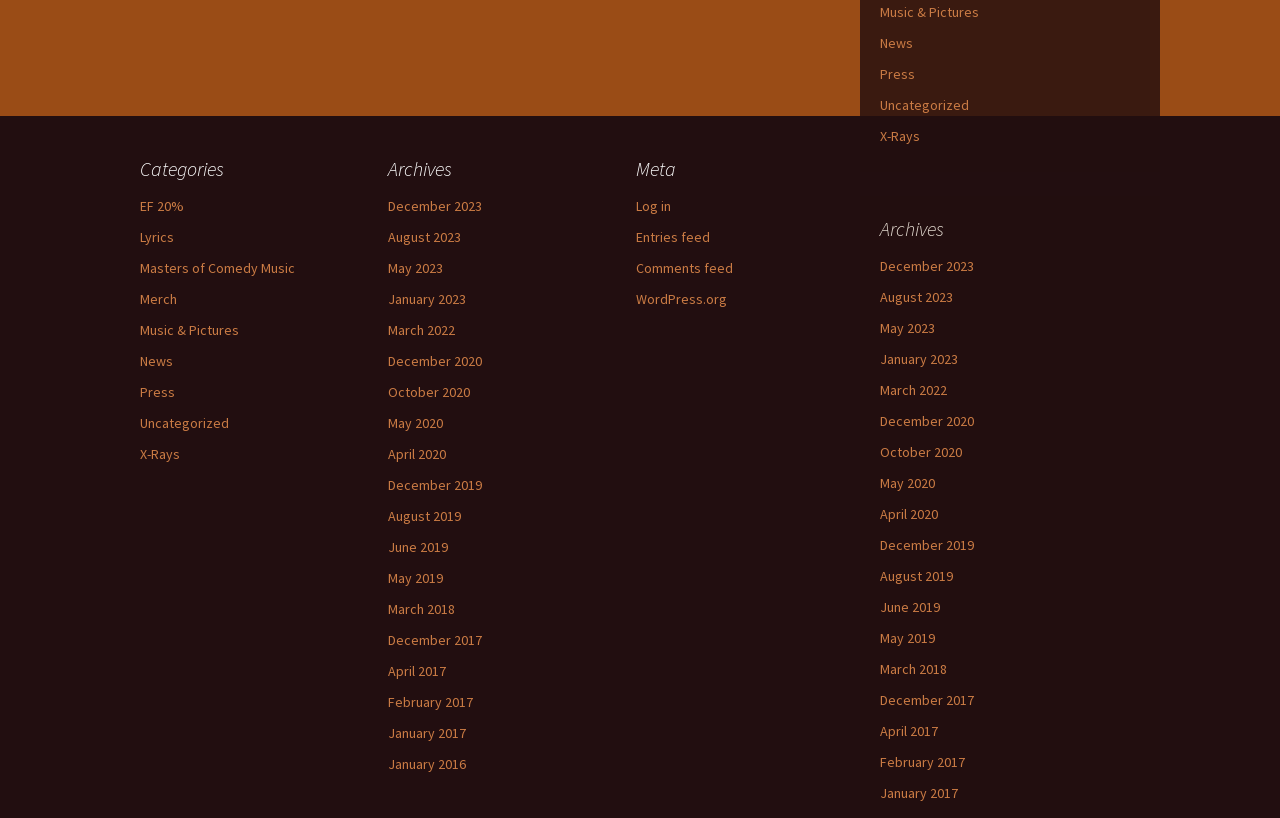Show the bounding box coordinates of the region that should be clicked to follow the instruction: "Click on Music & Pictures."

[0.688, 0.004, 0.765, 0.026]